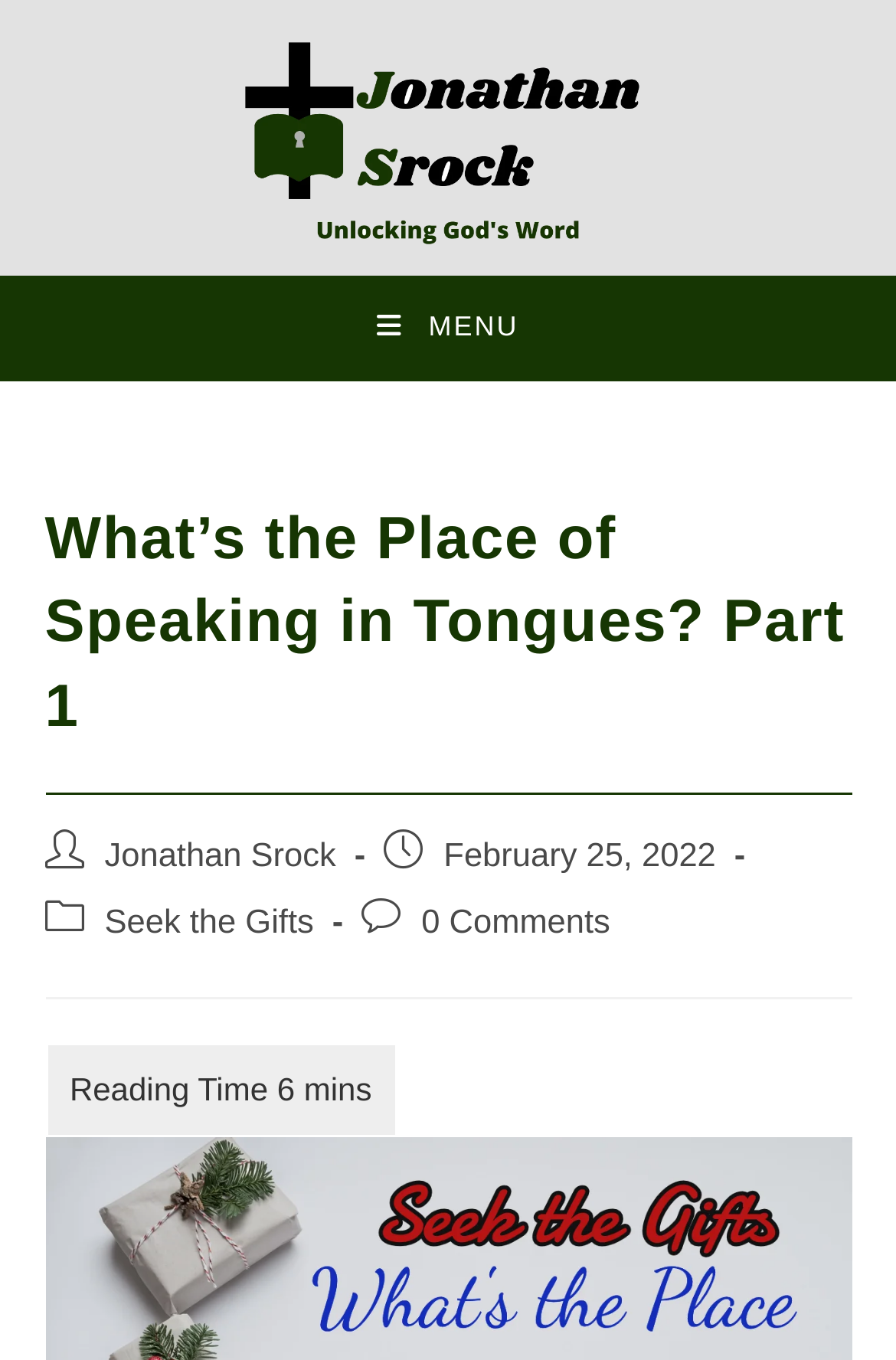Analyze the image and deliver a detailed answer to the question: How many comments does this article have?

I found the number of comments by looking at the link '0 Comments' which is located below the main heading 'What’s the Place of Speaking in Tongues? Part 1'.